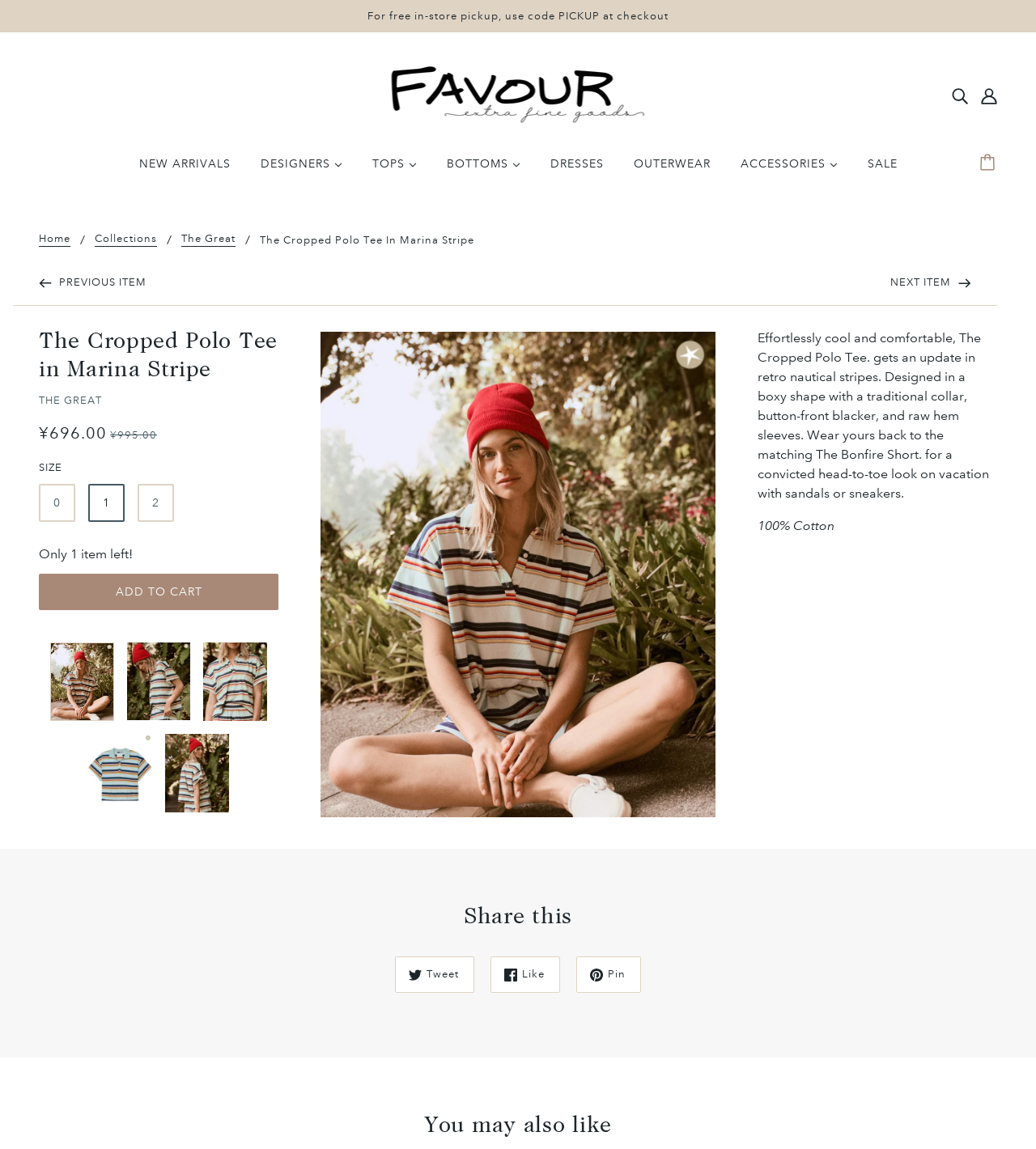Answer the question below using just one word or a short phrase: 
How many items are left in stock?

1